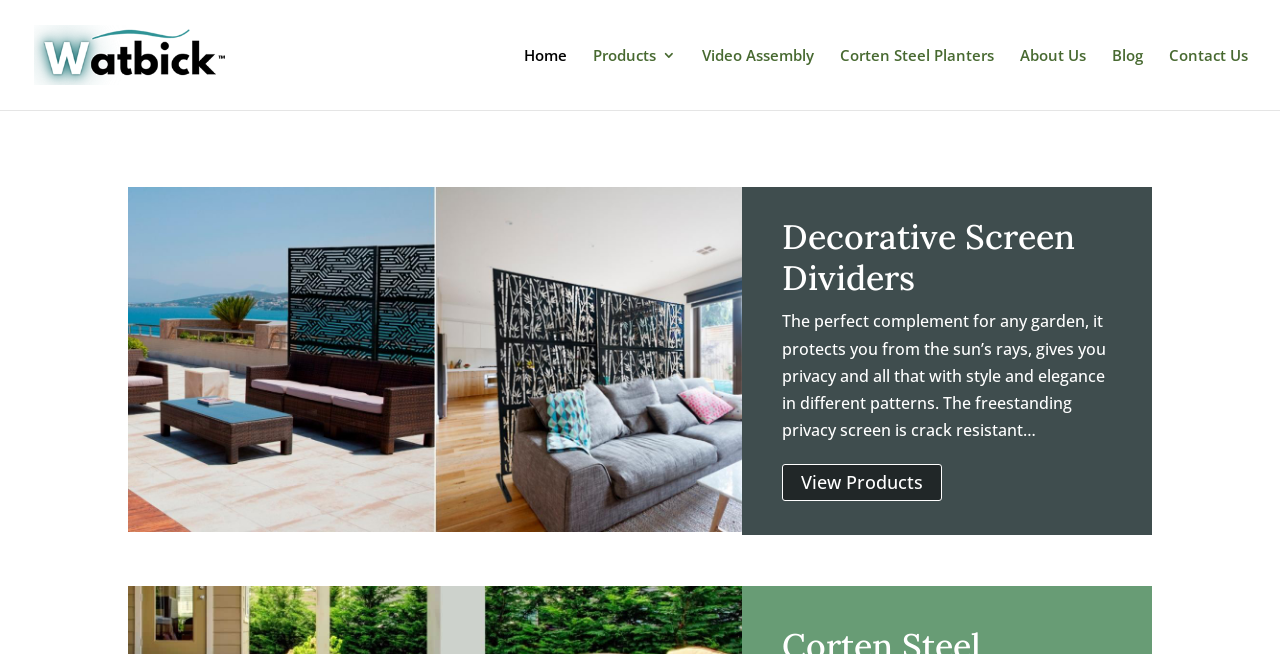Determine the bounding box coordinates of the clickable region to carry out the instruction: "go to Watbick homepage".

[0.027, 0.065, 0.246, 0.098]